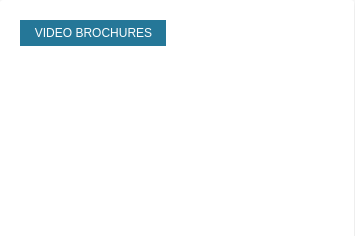Refer to the image and provide an in-depth answer to the question:
What is the characteristic of the design of the 'VIDEO BROCHURES' button?

The design of the 'VIDEO BROCHURES' button is visually appealing, with the text set against a contrasting background, making it easy to read and attracting attention.